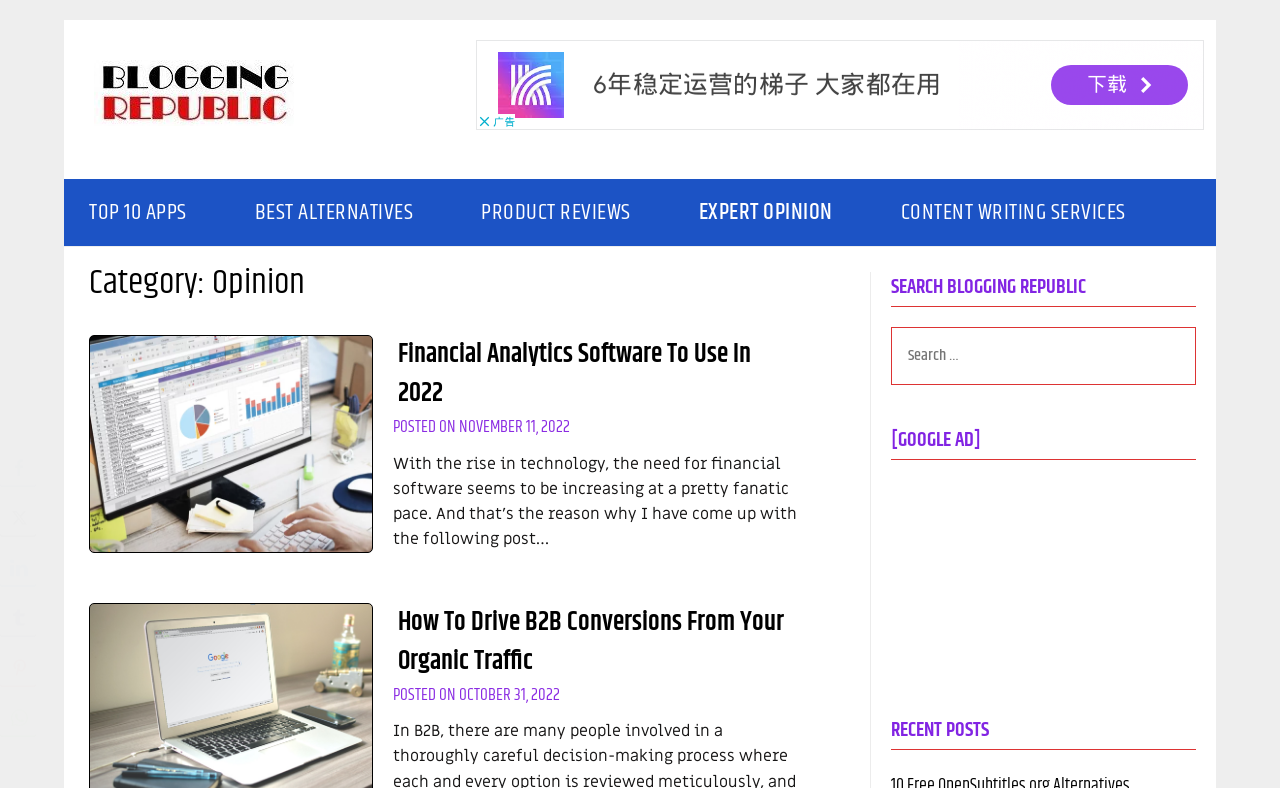Point out the bounding box coordinates of the section to click in order to follow this instruction: "Click on the 'TOP 10 APPS' link".

[0.05, 0.227, 0.171, 0.313]